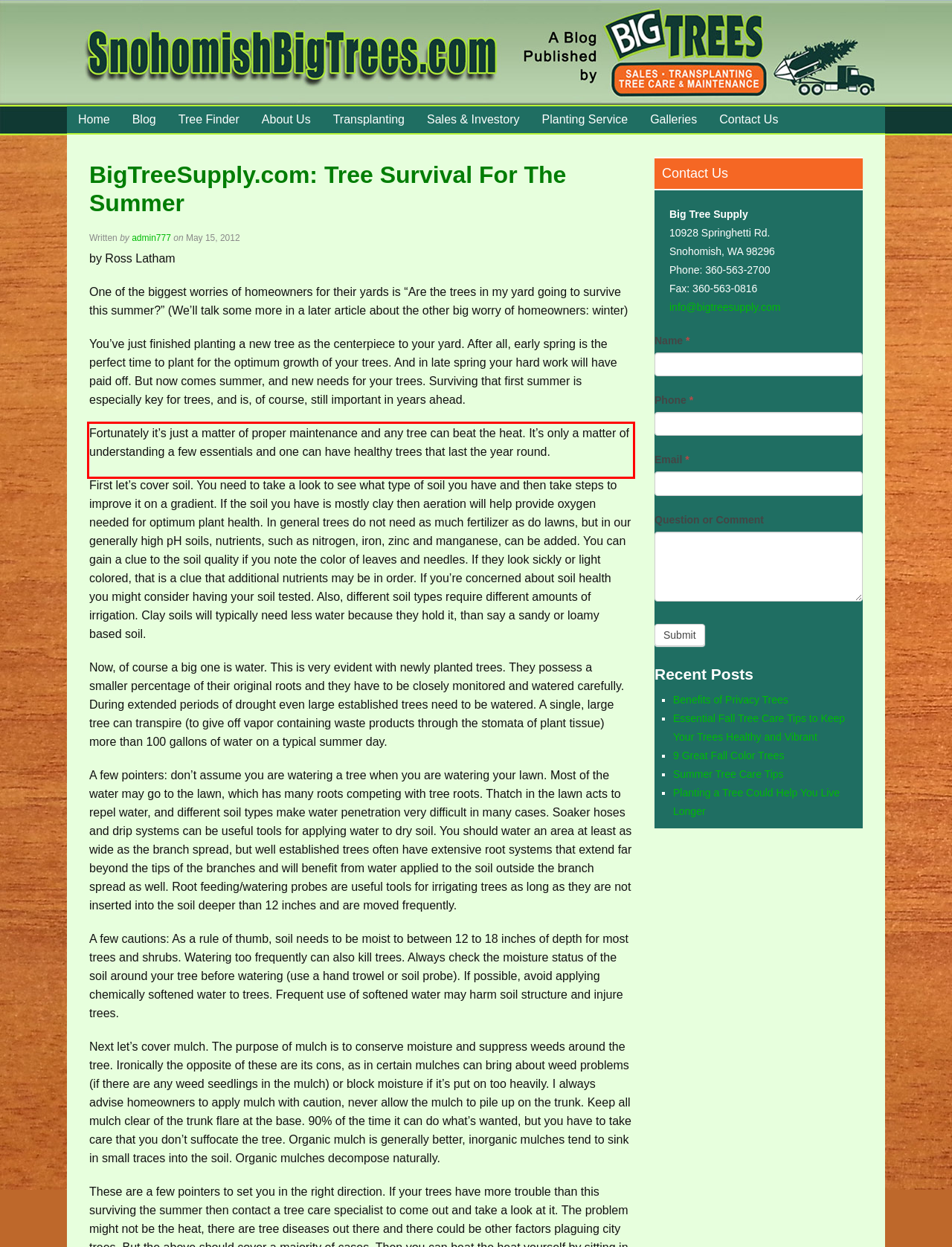View the screenshot of the webpage and identify the UI element surrounded by a red bounding box. Extract the text contained within this red bounding box.

Fortunately it’s just a matter of proper maintenance and any tree can beat the heat. It’s only a matter of understanding a few essentials and one can have healthy trees that last the year round.